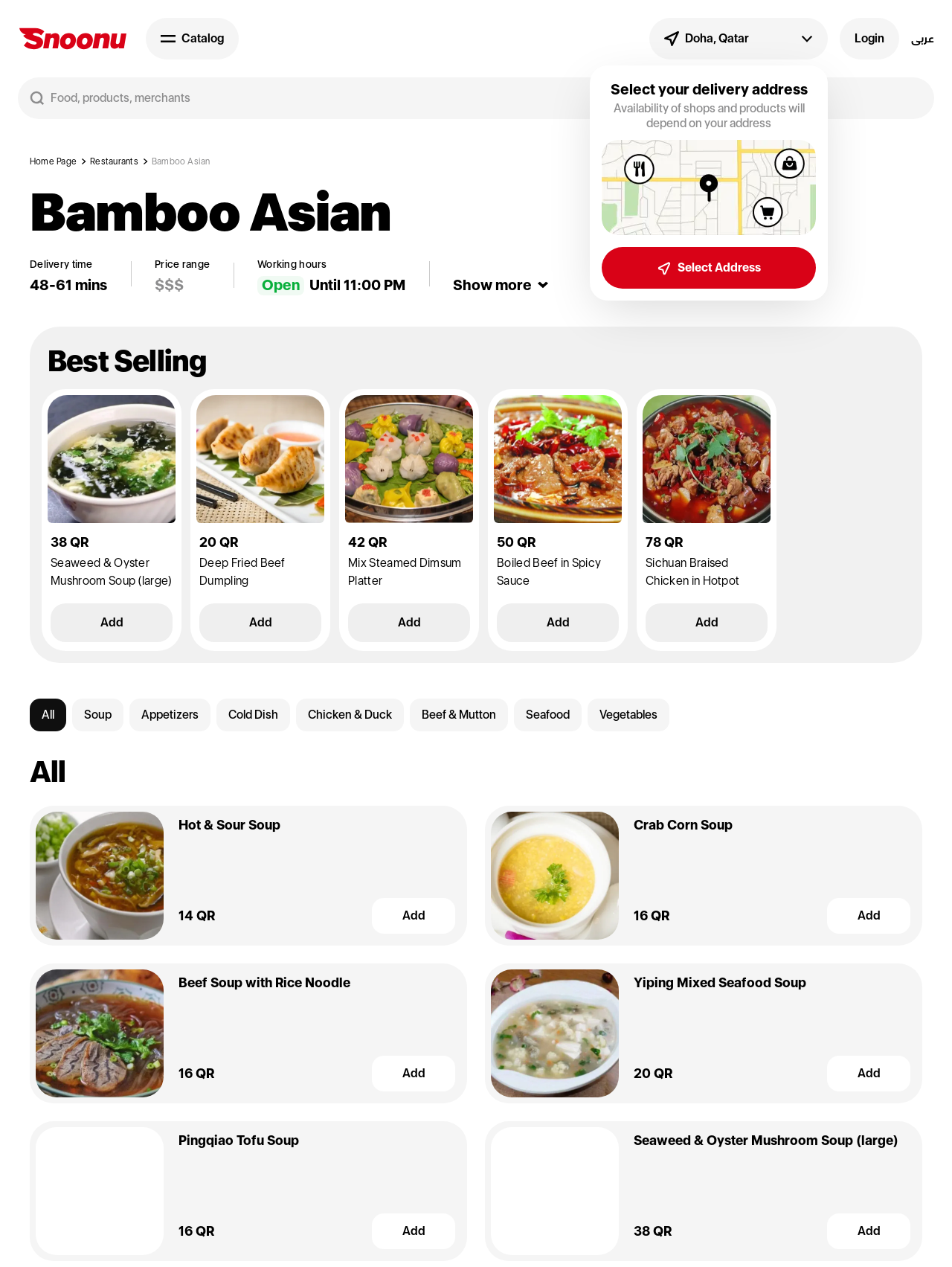How many dishes are displayed on the webpage?
Give a single word or phrase answer based on the content of the image.

7